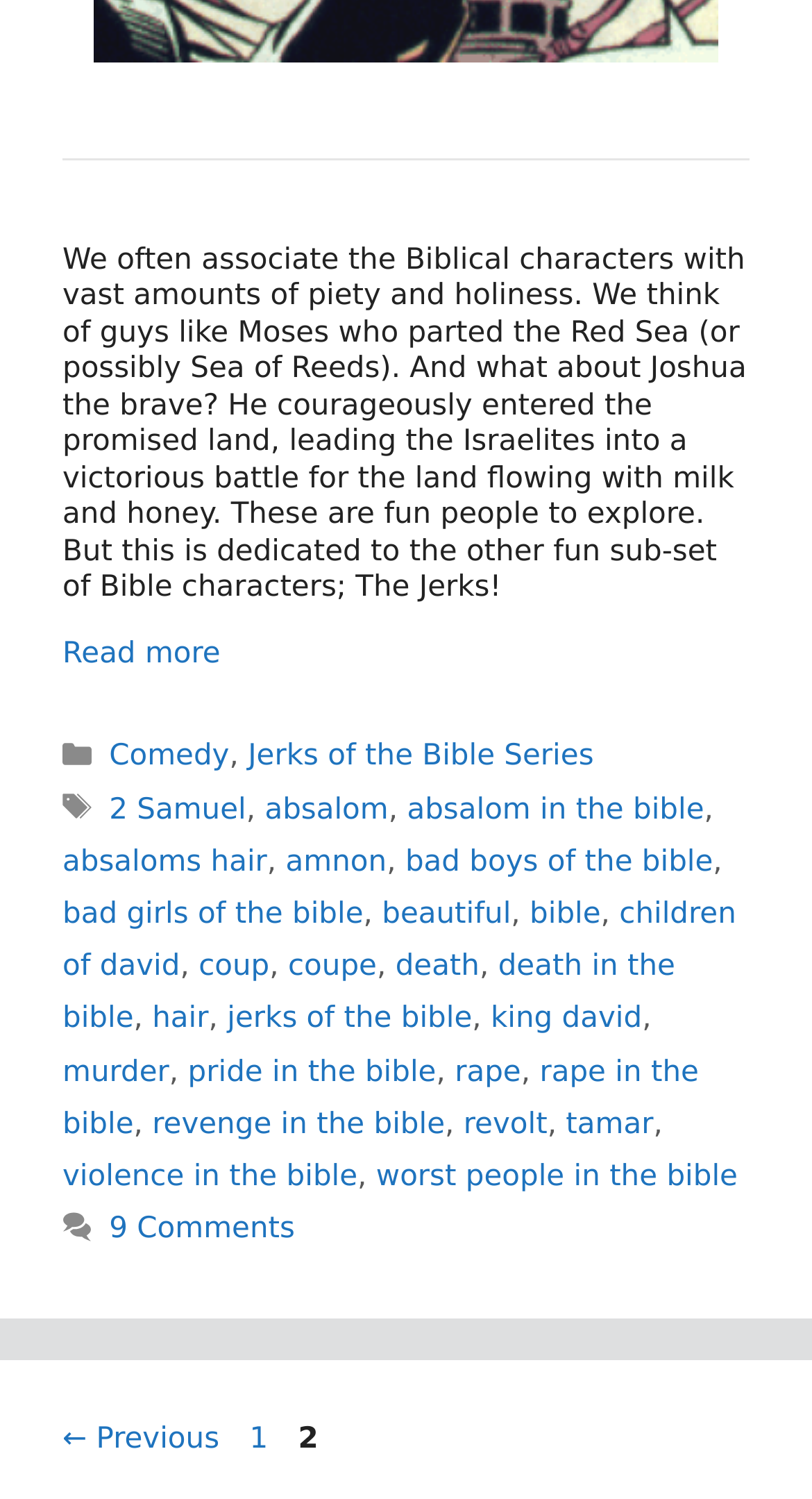Extract the bounding box for the UI element that matches this description: "SPIRITUAL LIFESTYLE".

None